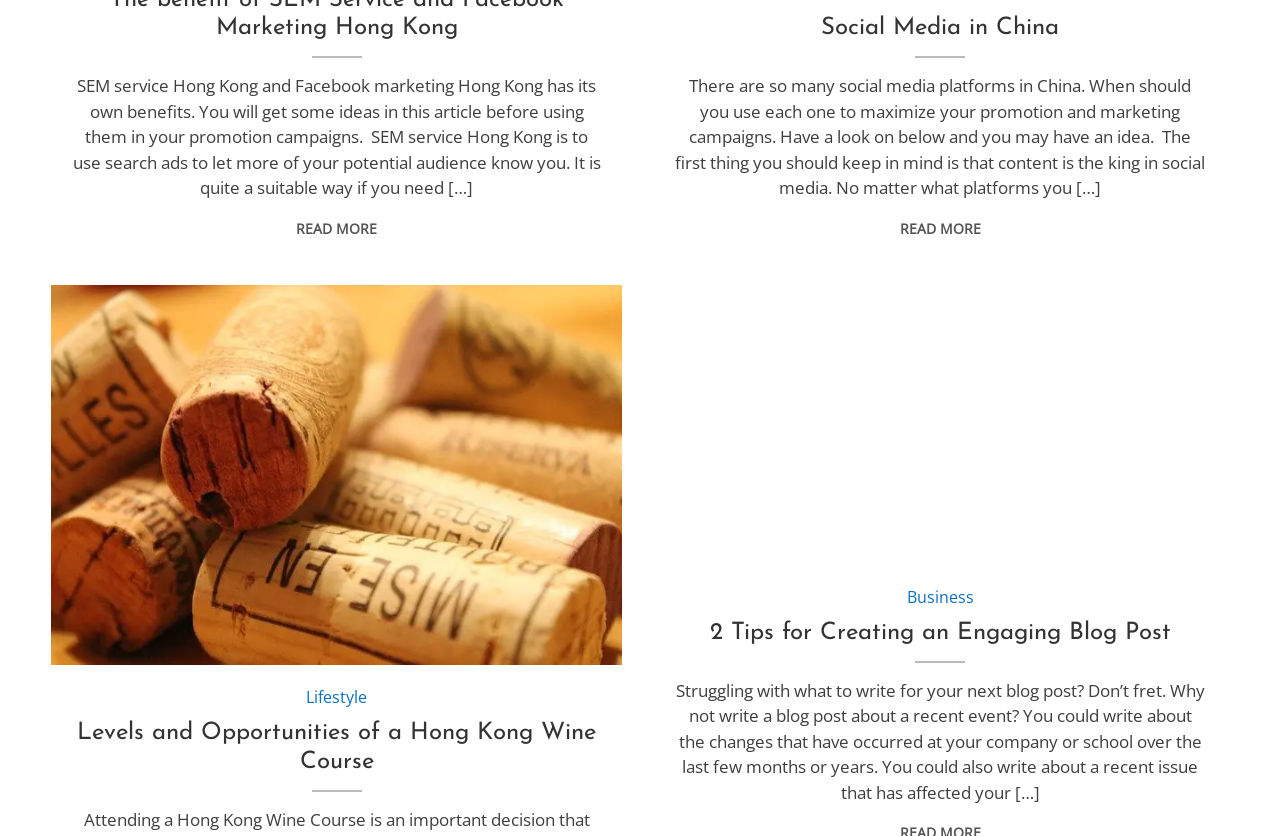Provide a brief response in the form of a single word or phrase:
What is the category of the article about blog posts?

Business